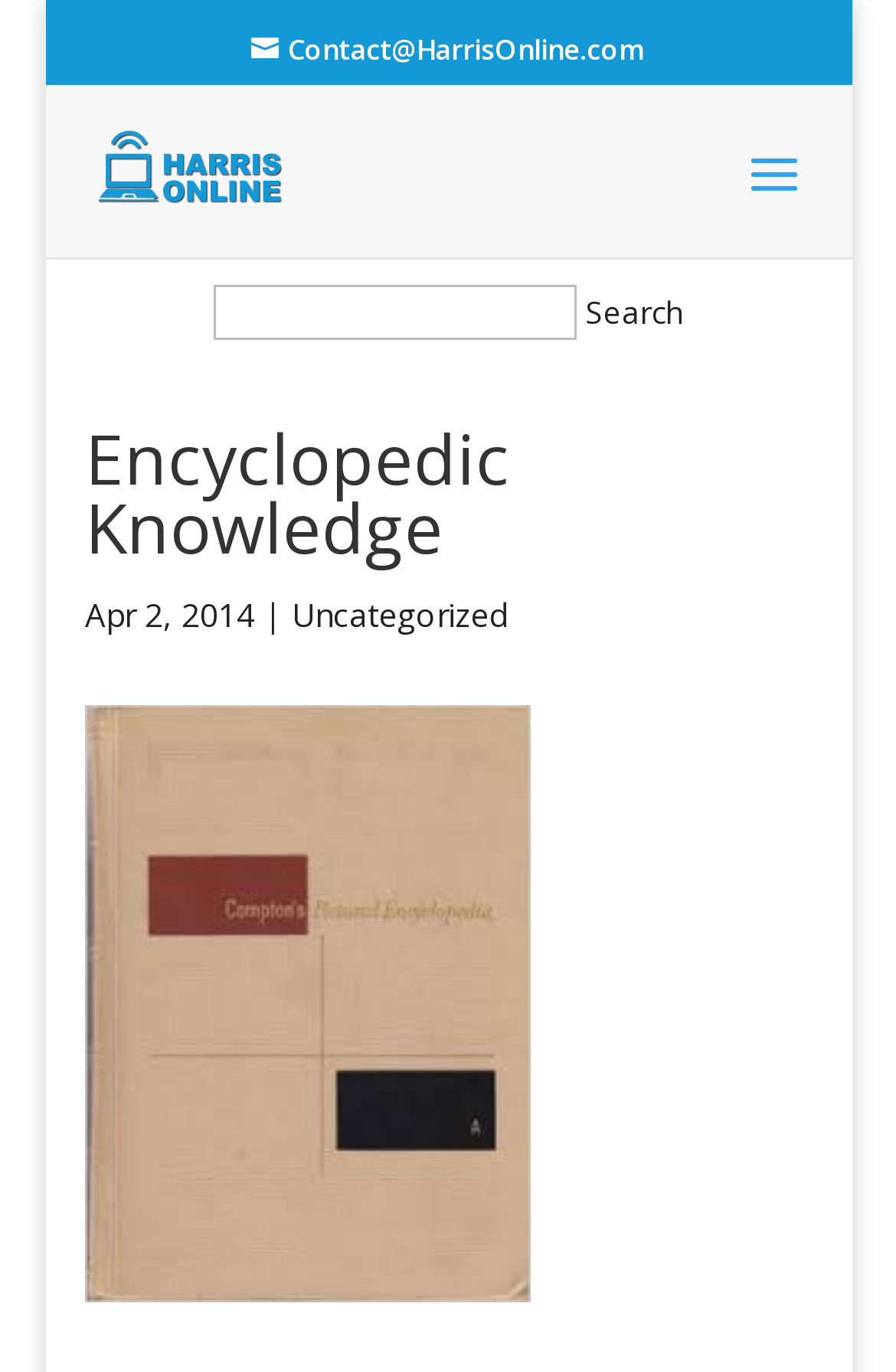Please give a one-word or short phrase response to the following question: 
What is the contact email?

Contact@HarrisOnline.com